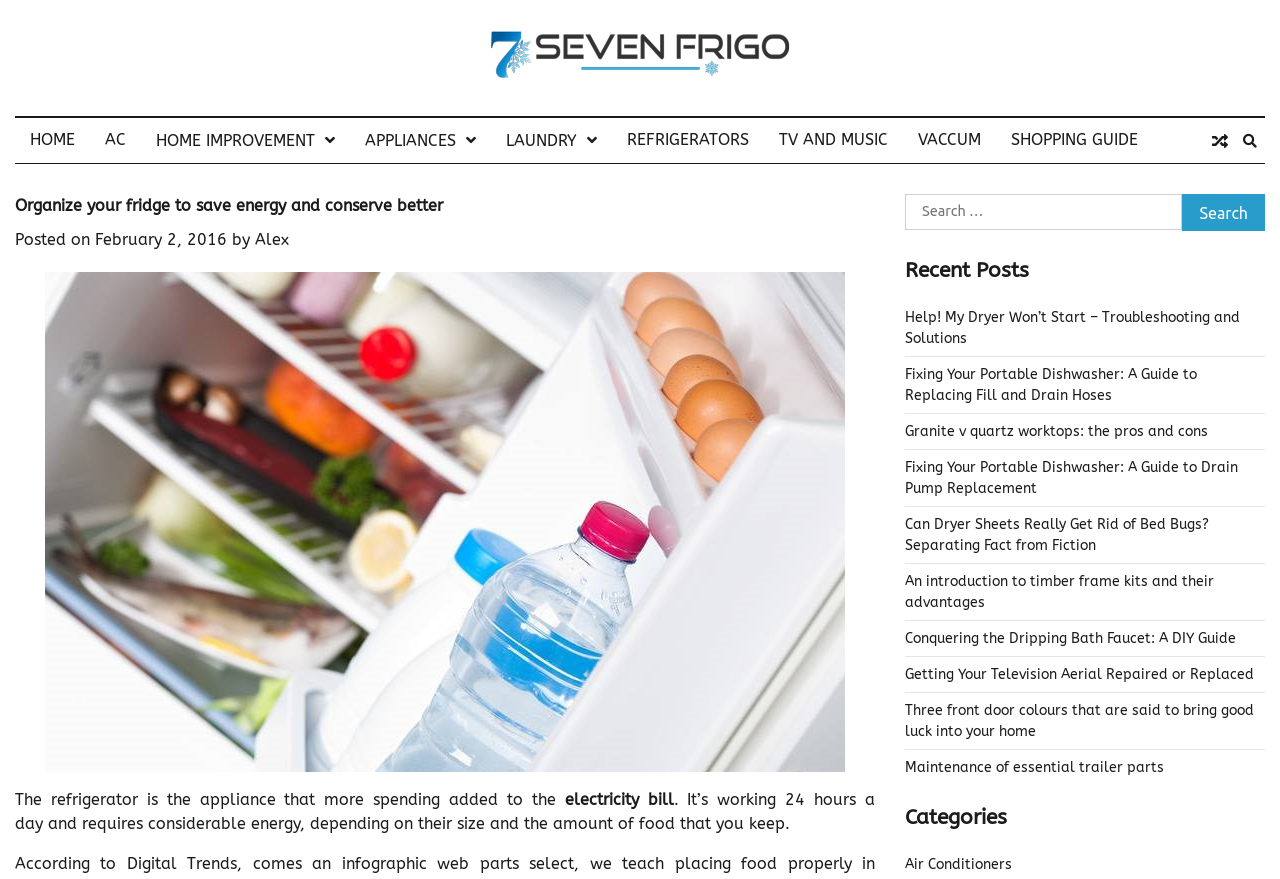Please identify the coordinates of the bounding box that should be clicked to fulfill this instruction: "View the 'REFRIGERATORS' page".

[0.478, 0.134, 0.597, 0.184]